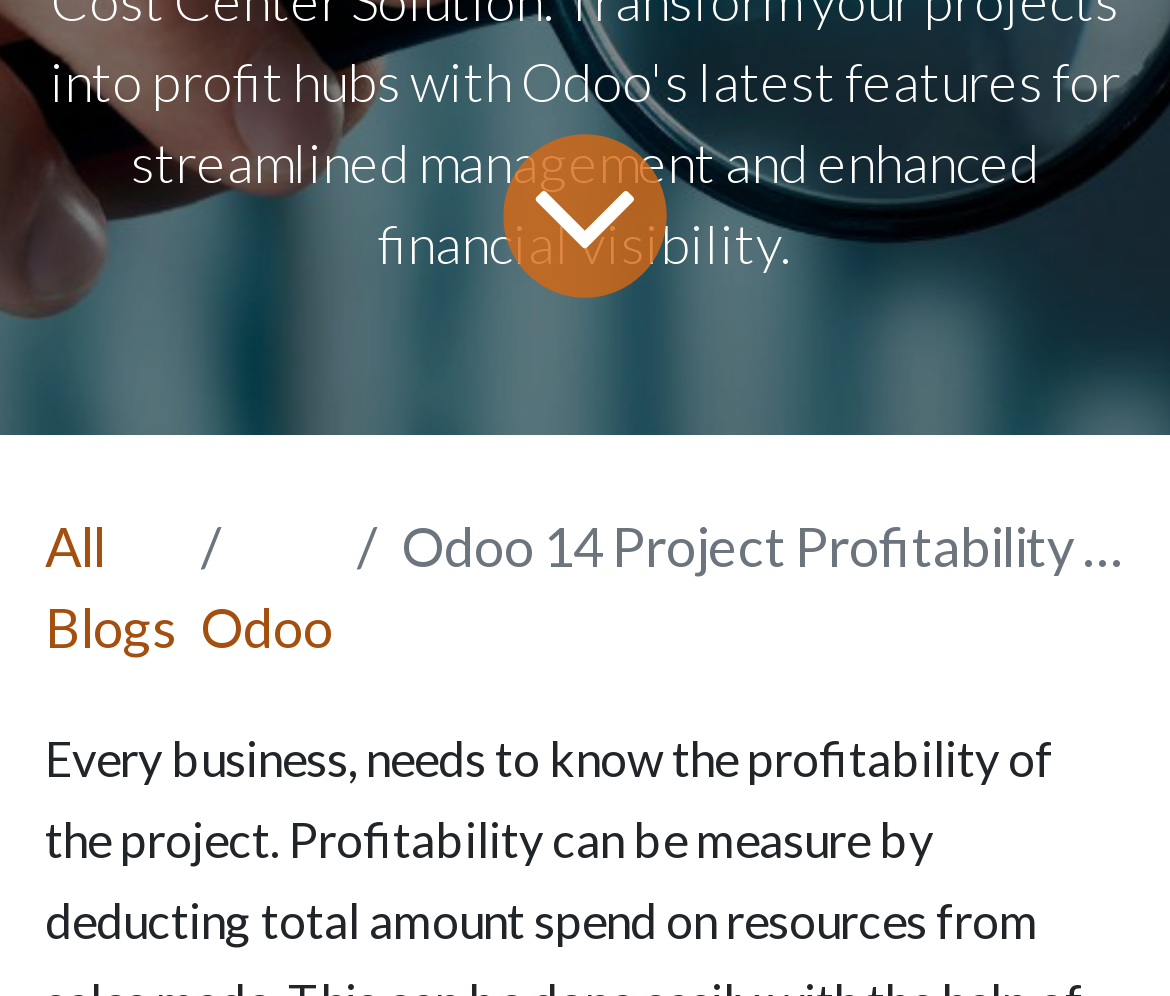Please determine the bounding box coordinates for the element with the description: "Odoo".

[0.172, 0.595, 0.285, 0.661]